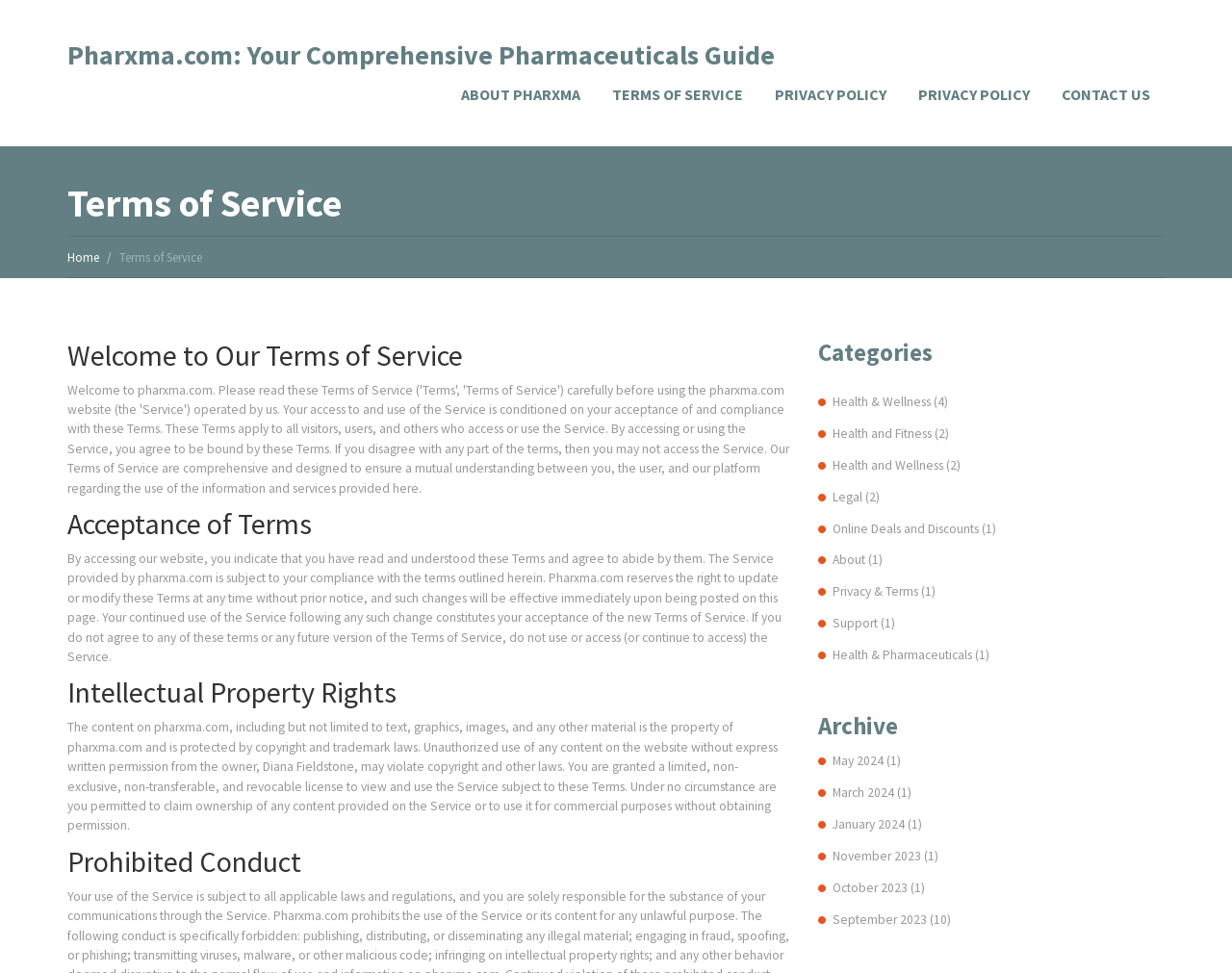Ascertain the bounding box coordinates for the UI element detailed here: "Home". The coordinates should be provided as [left, top, right, bottom] with each value being a float between 0 and 1.

[0.055, 0.255, 0.08, 0.272]